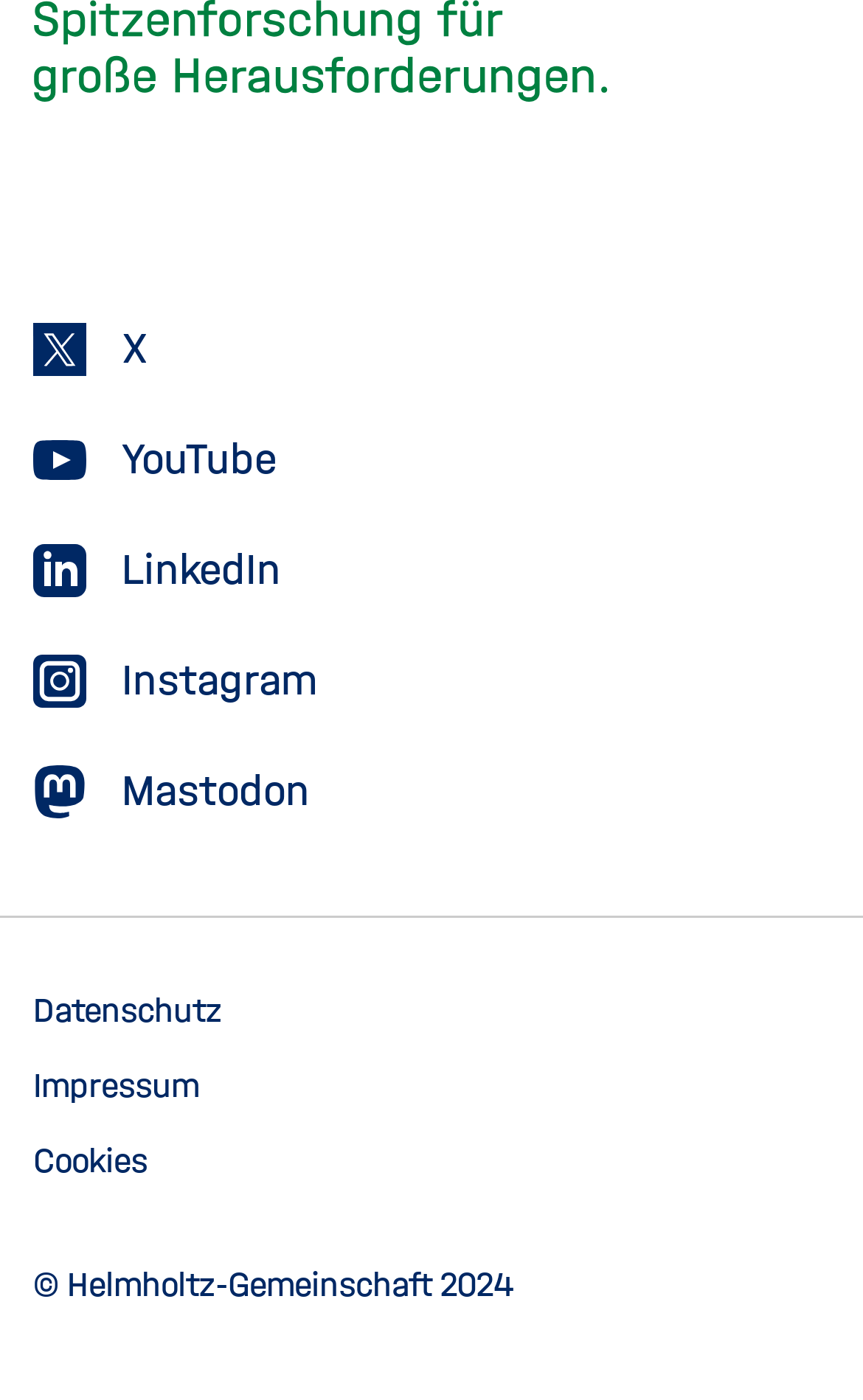Locate the bounding box coordinates of the element that needs to be clicked to carry out the instruction: "visit X". The coordinates should be given as four float numbers ranging from 0 to 1, i.e., [left, top, right, bottom].

[0.038, 0.224, 0.962, 0.275]